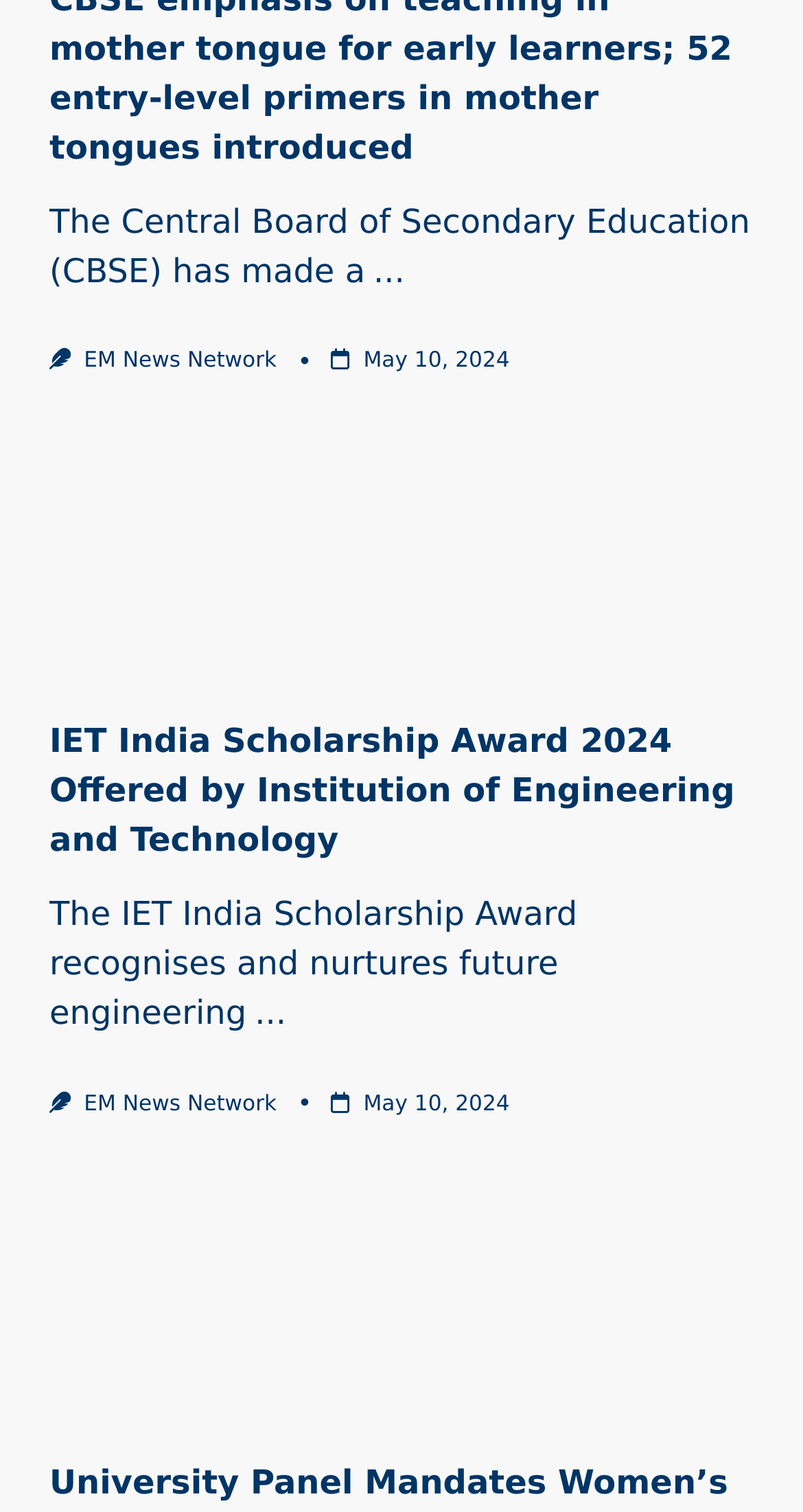Locate the bounding box coordinates of the area that needs to be clicked to fulfill the following instruction: "Click on the IET India Scholarship Award 2024 link". The coordinates should be in the format of four float numbers between 0 and 1, namely [left, top, right, bottom].

[0.062, 0.283, 0.938, 0.458]